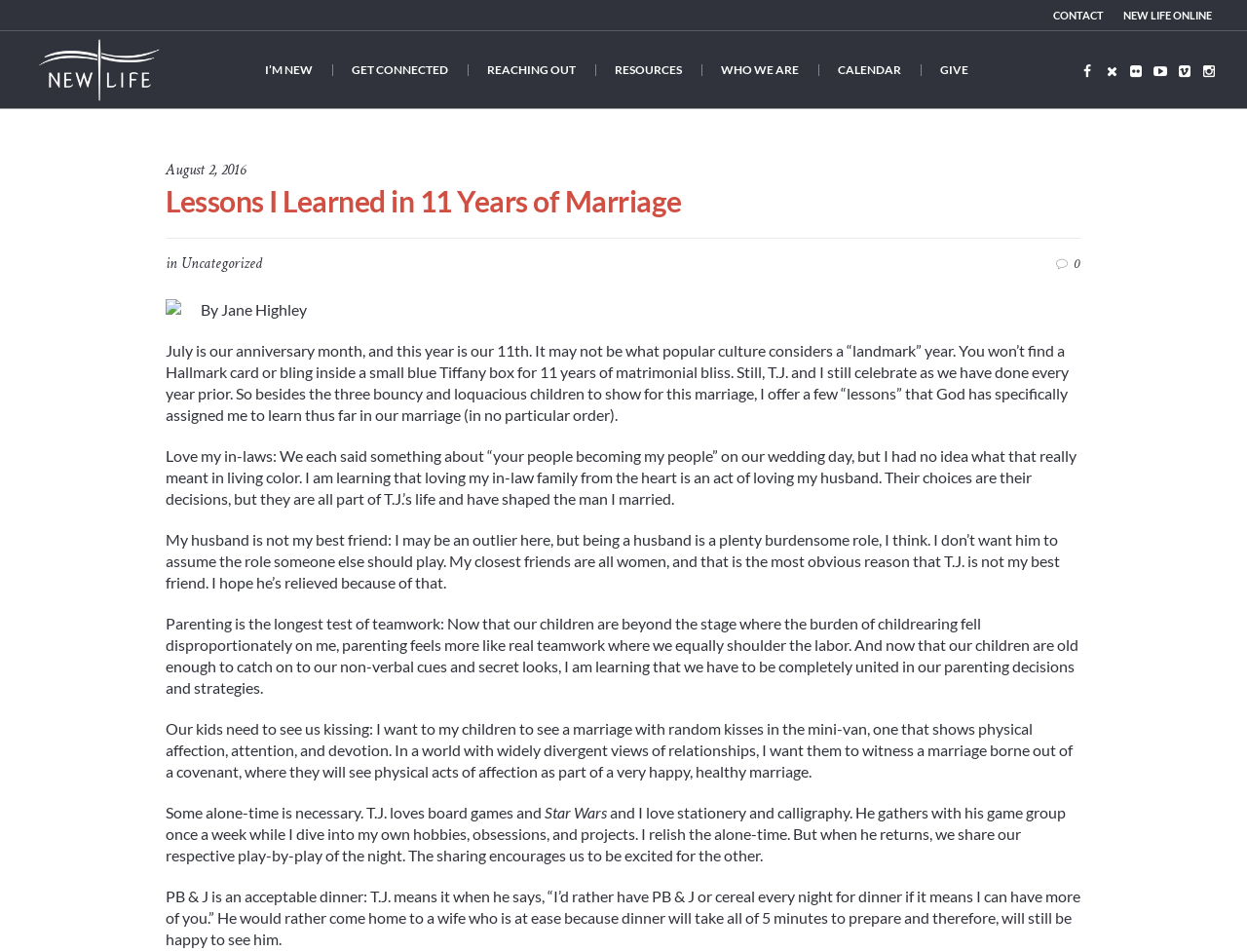Please give the bounding box coordinates of the area that should be clicked to fulfill the following instruction: "Click the 'Uncategorized' link". The coordinates should be in the format of four float numbers from 0 to 1, i.e., [left, top, right, bottom].

[0.145, 0.266, 0.21, 0.288]